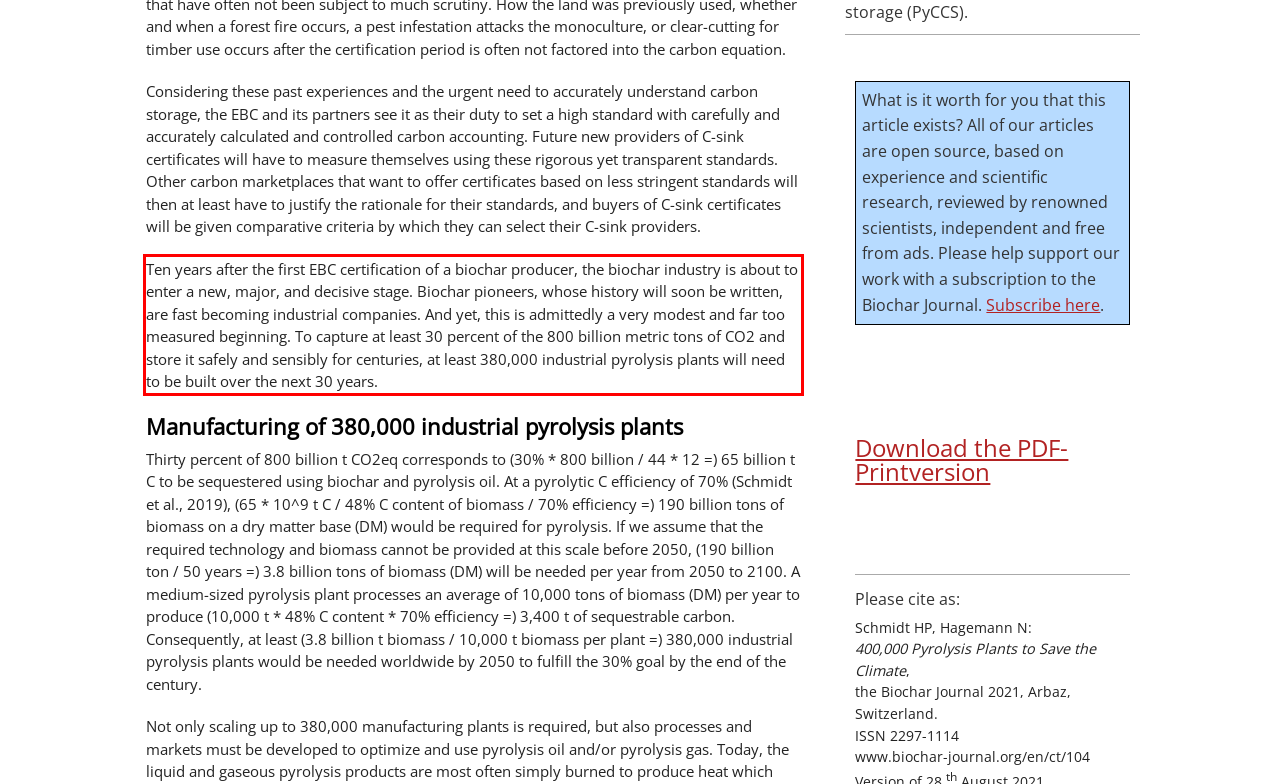Look at the screenshot of the webpage, locate the red rectangle bounding box, and generate the text content that it contains.

Ten years after the first EBC certification of a biochar producer, the biochar industry is about to enter a new, major, and decisive stage. Biochar pioneers, whose history will soon be written, are fast becoming industrial companies. And yet, this is admittedly a very modest and far too measured beginning. To capture at least 30 percent of the 800 billion metric tons of CO2 and store it safely and sensibly for centuries, at least 380,000 industrial pyrolysis plants will need to be built over the next 30 years.